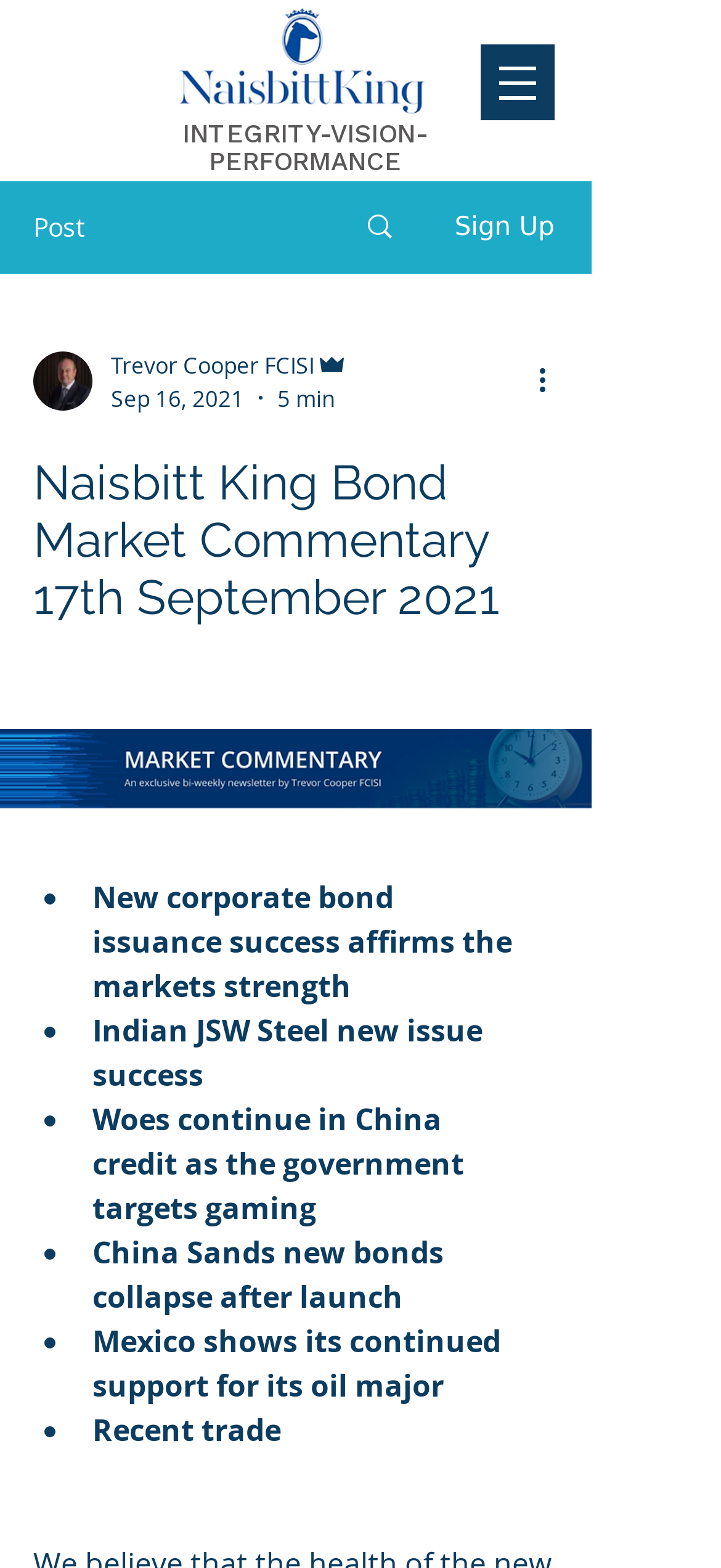From the given element description: "Search", find the bounding box for the UI element. Provide the coordinates as four float numbers between 0 and 1, in the order [left, top, right, bottom].

[0.466, 0.117, 0.589, 0.173]